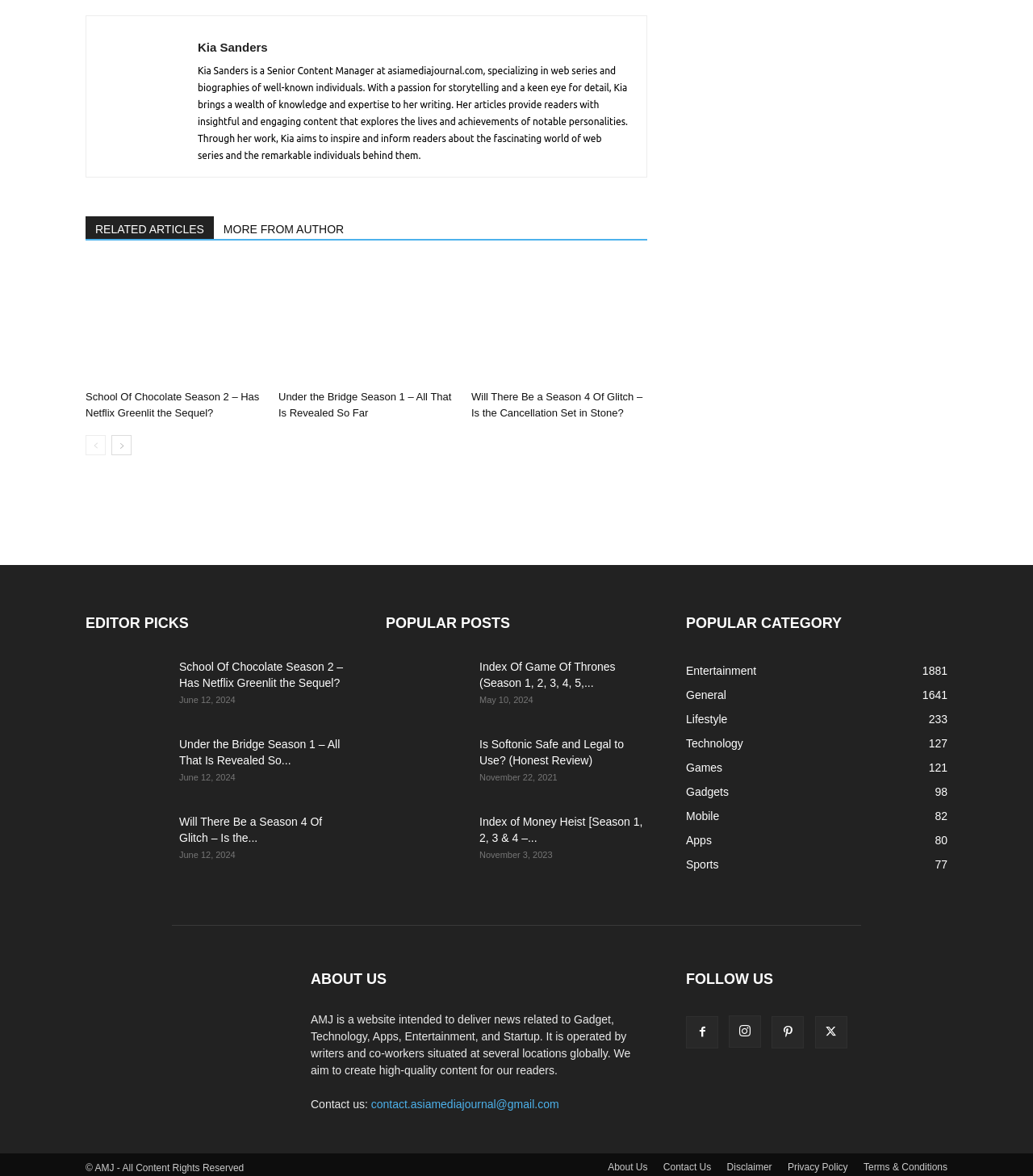Can you pinpoint the bounding box coordinates for the clickable element required for this instruction: "click on the 'RELATED ARTICLES' link"? The coordinates should be four float numbers between 0 and 1, i.e., [left, top, right, bottom].

[0.083, 0.184, 0.207, 0.203]